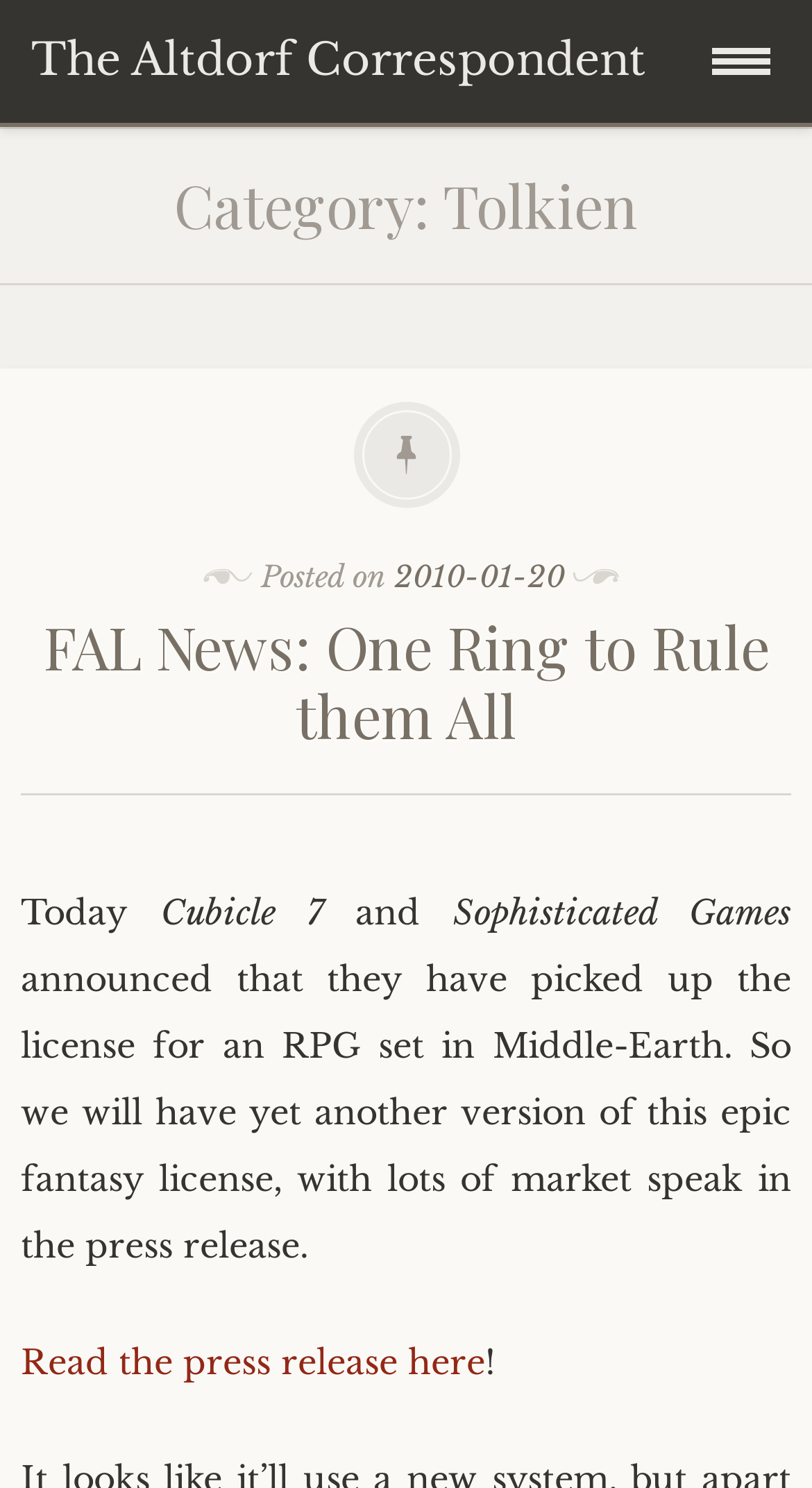Provide your answer in a single word or phrase: 
What is the name of the RPG set in Middle-Earth?

Not specified